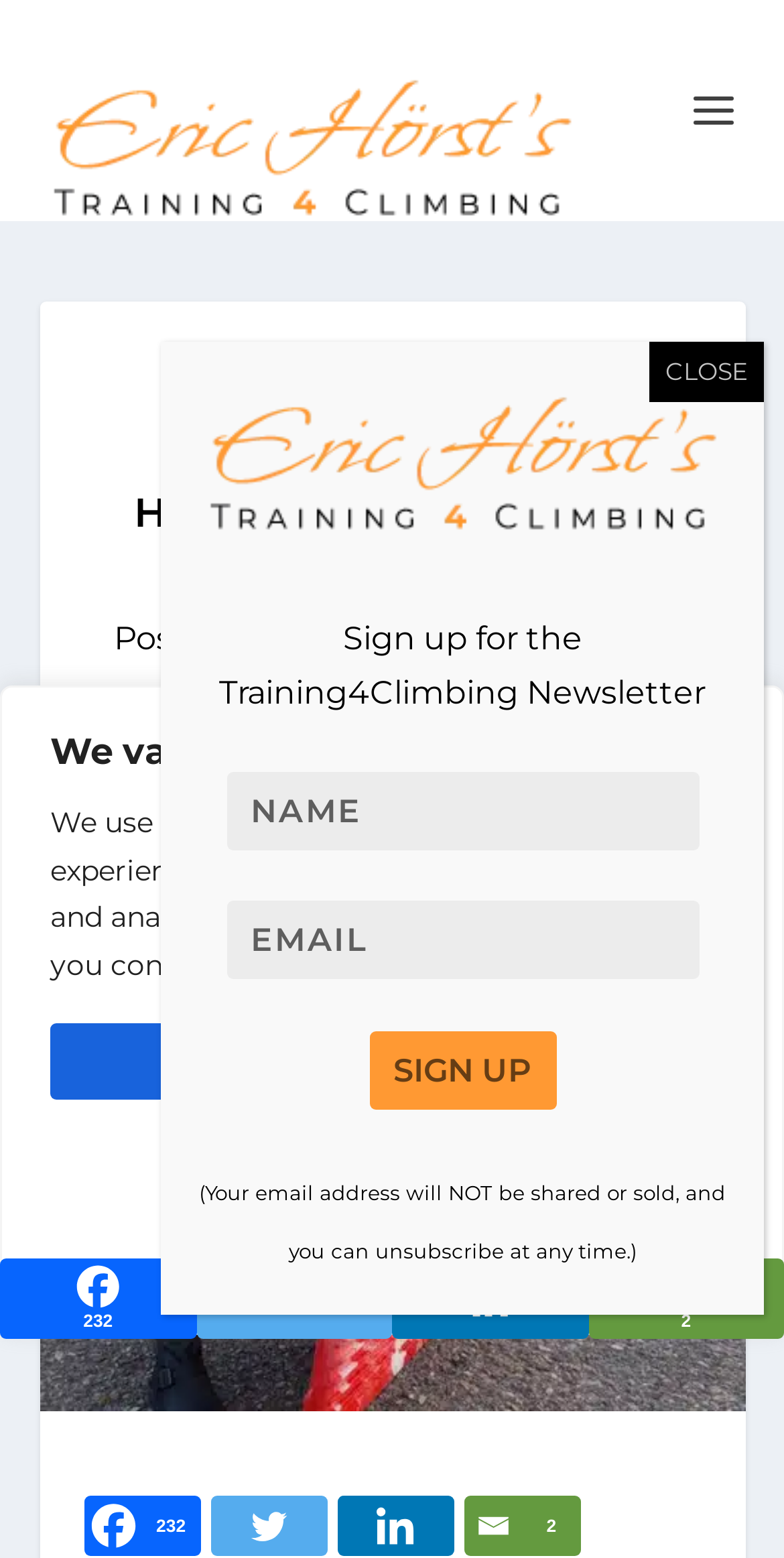Can you find the bounding box coordinates for the element to click on to achieve the instruction: "Enter your email address"?

[0.288, 0.579, 0.891, 0.629]